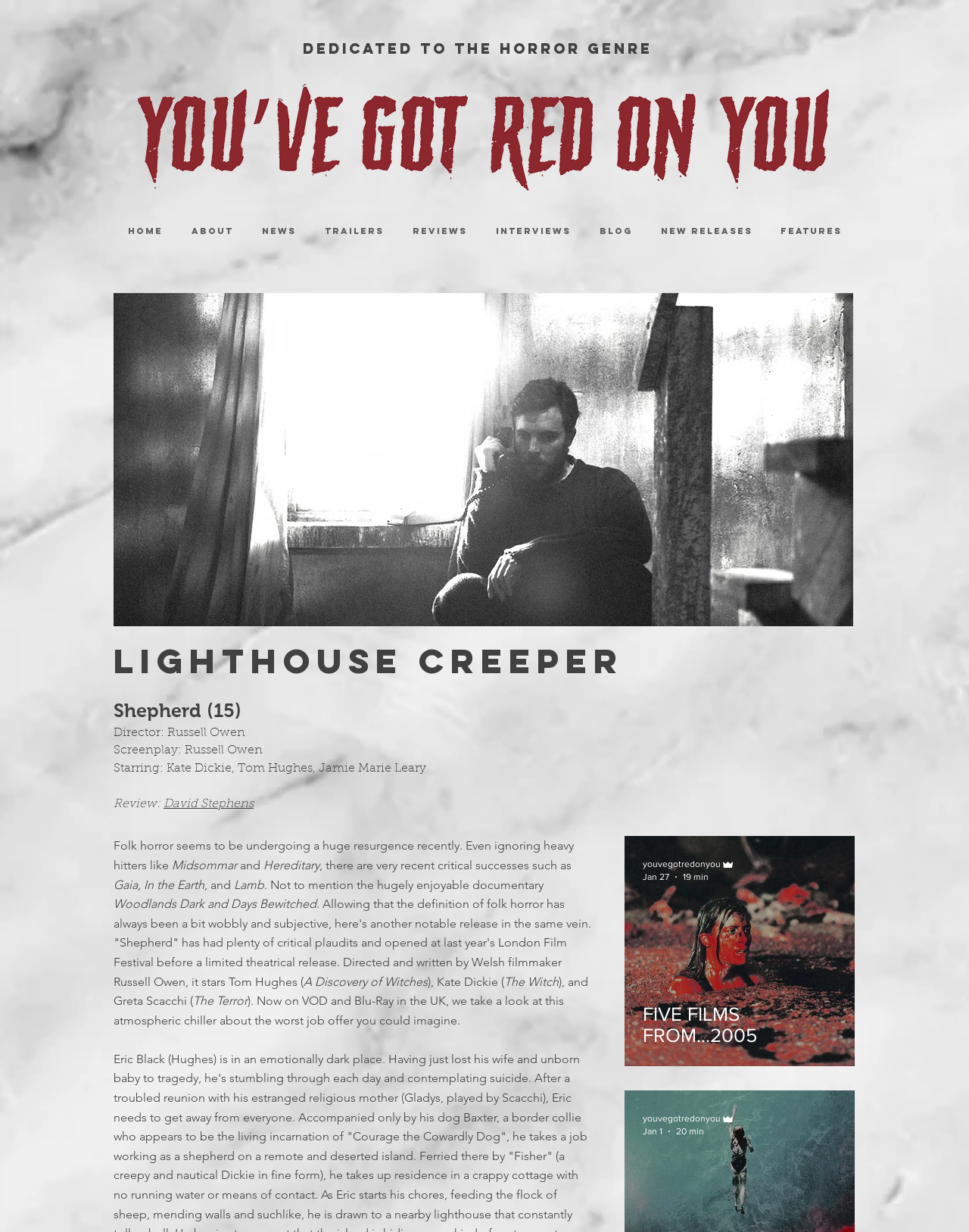Kindly determine the bounding box coordinates for the clickable area to achieve the given instruction: "Click on the 'HOME' link".

[0.117, 0.178, 0.183, 0.197]